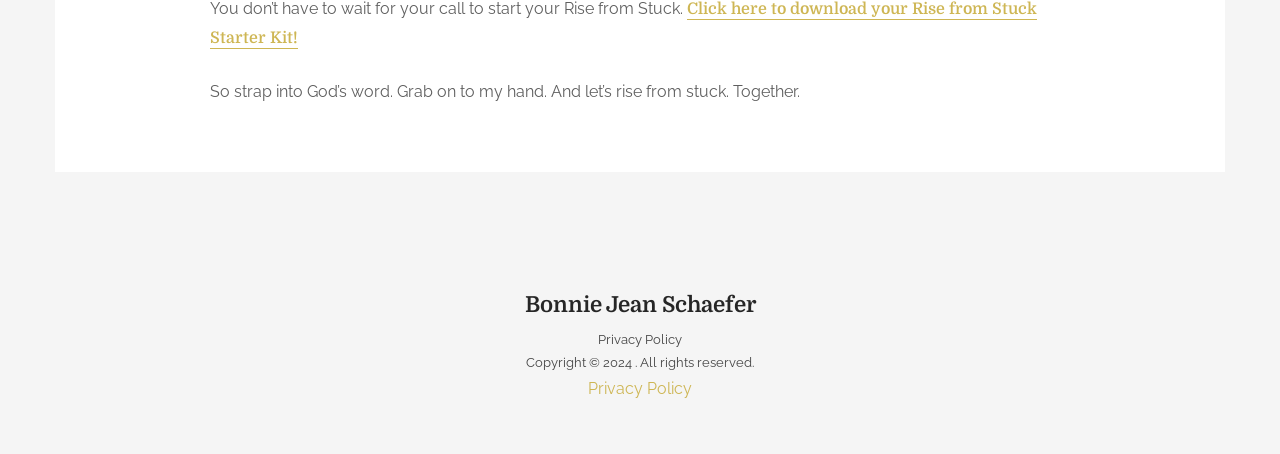How many links to the Privacy Policy are present on the webpage?
Using the visual information, respond with a single word or phrase.

2